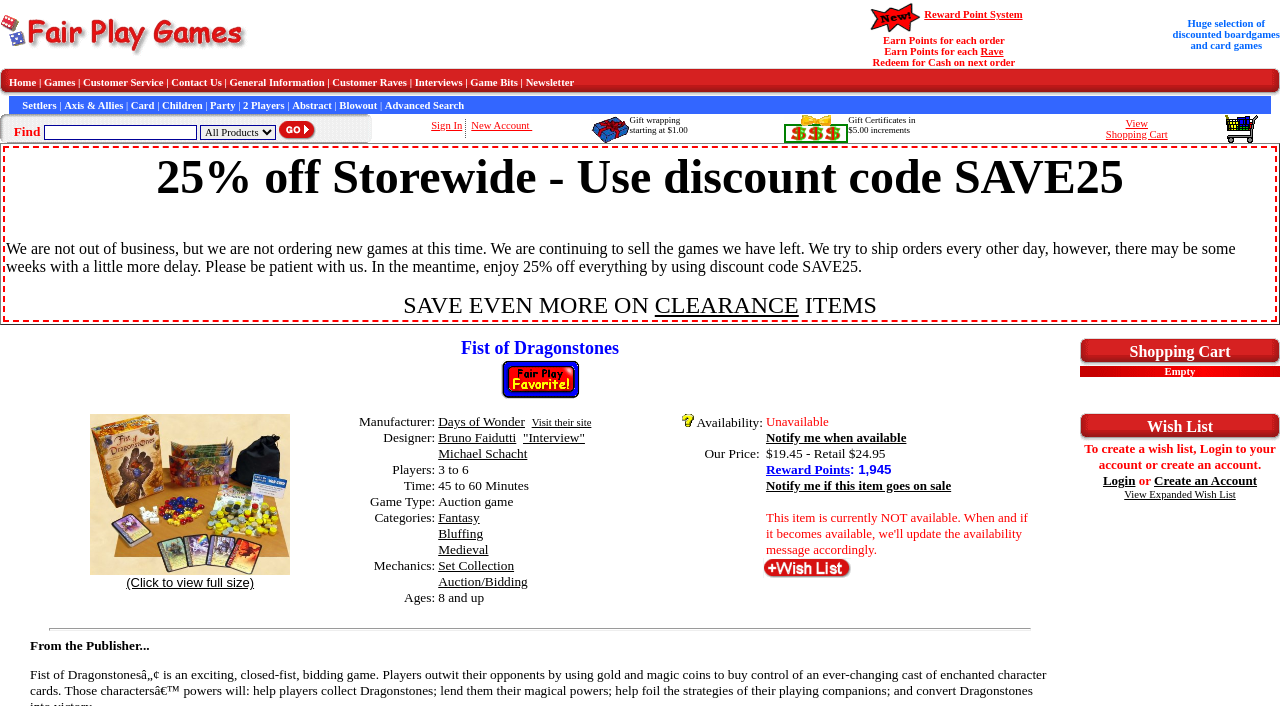Provide the bounding box coordinates of the HTML element this sentence describes: "Auction/Bidding". The bounding box coordinates consist of four float numbers between 0 and 1, i.e., [left, top, right, bottom].

[0.342, 0.813, 0.412, 0.834]